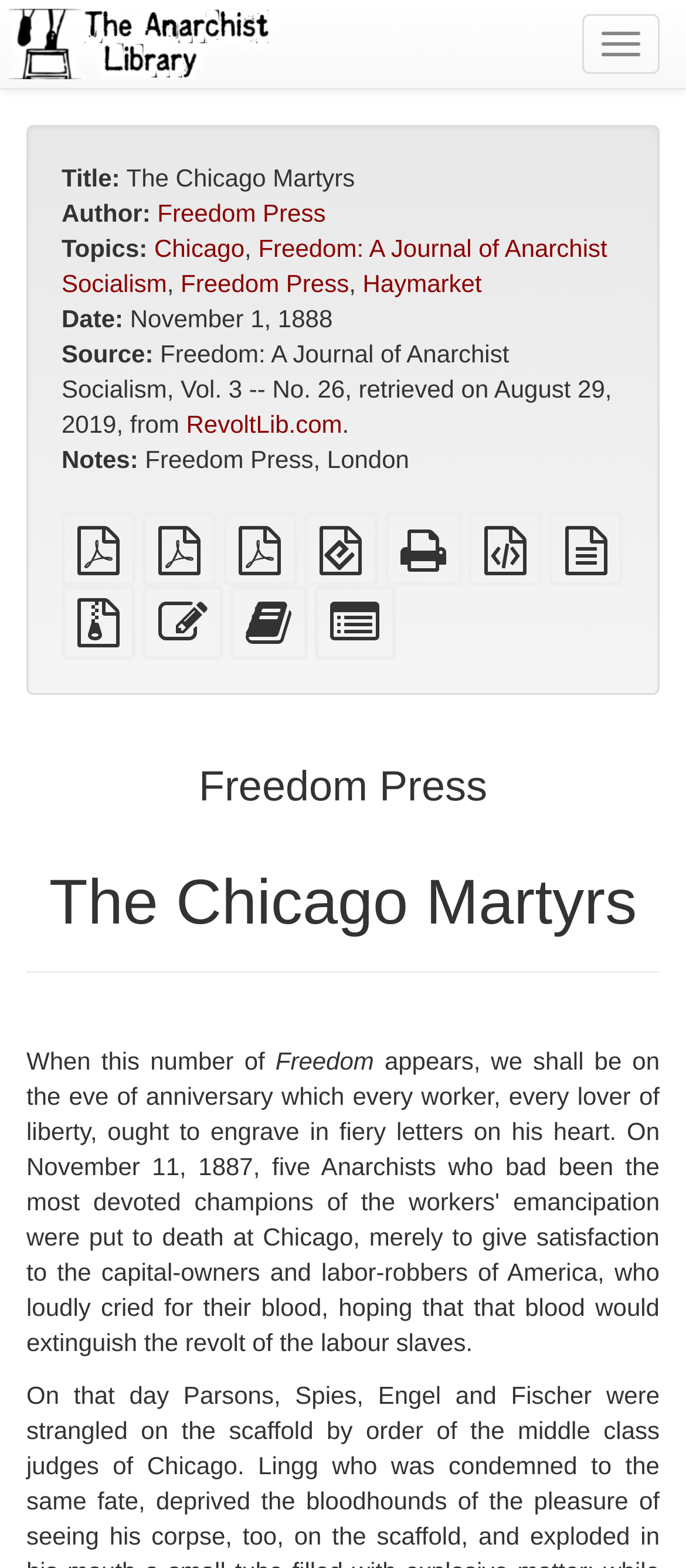Locate the bounding box of the UI element based on this description: "RevoltLib.com". Provide four float numbers between 0 and 1 as [left, top, right, bottom].

[0.271, 0.261, 0.499, 0.279]